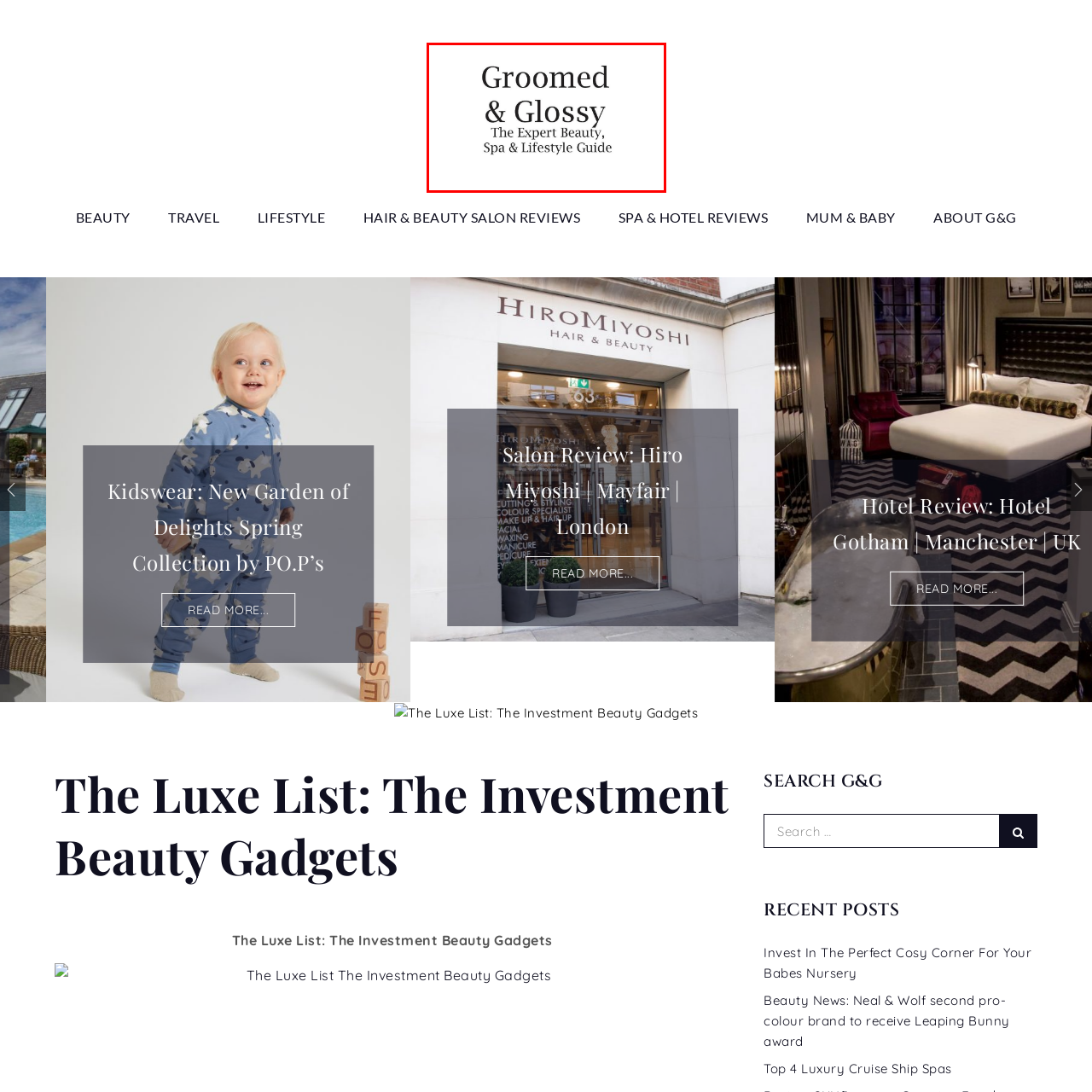Use the image within the highlighted red box to answer the following question with a single word or phrase:
What kind of aesthetic does the typography suggest?

Premium